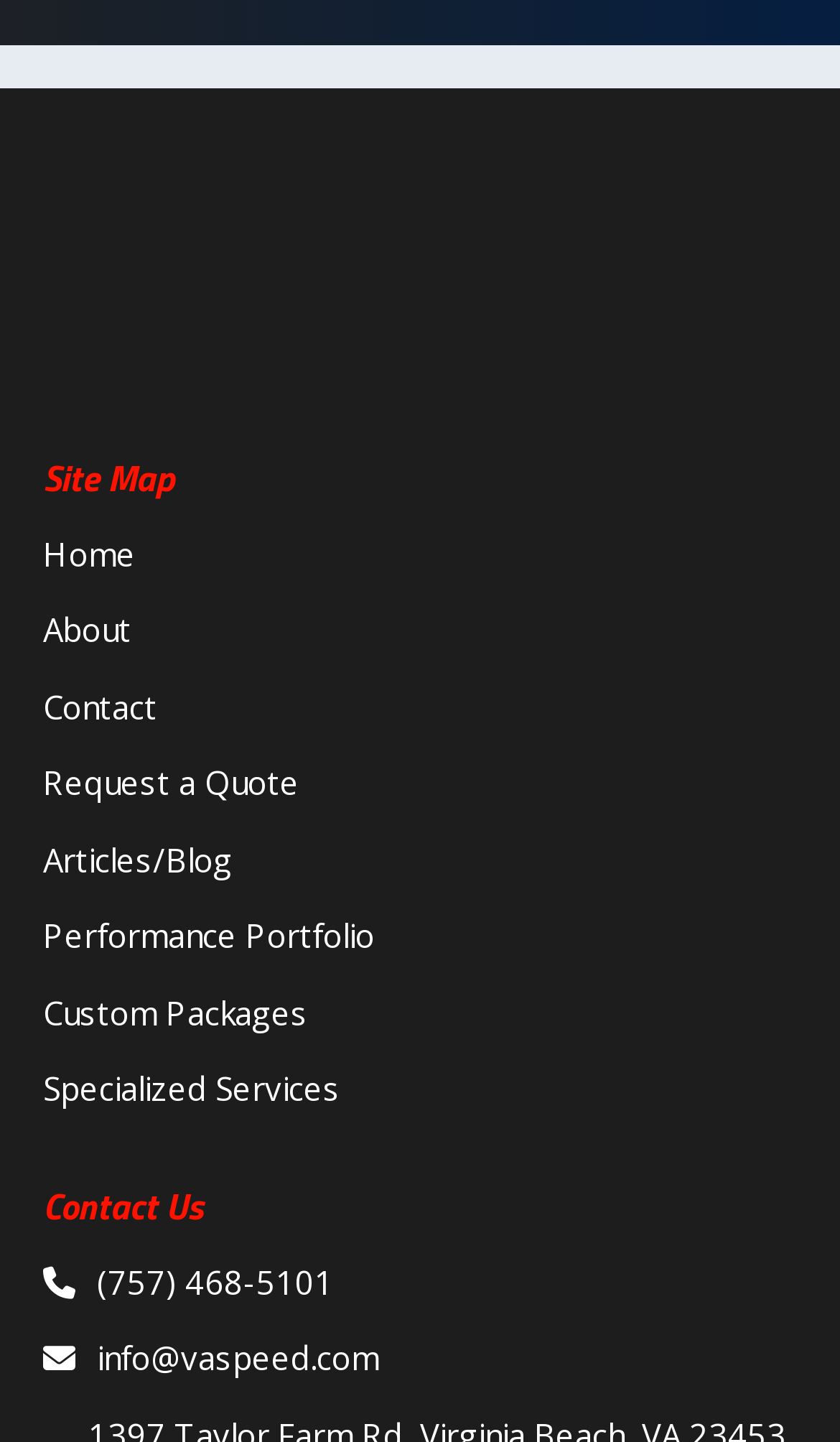Reply to the question below using a single word or brief phrase:
What is the phone number?

(757) 468-5101